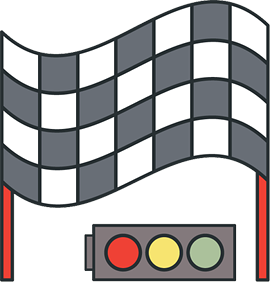Respond to the following query with just one word or a short phrase: 
What do the three colored lights symbolize?

Phases of a race